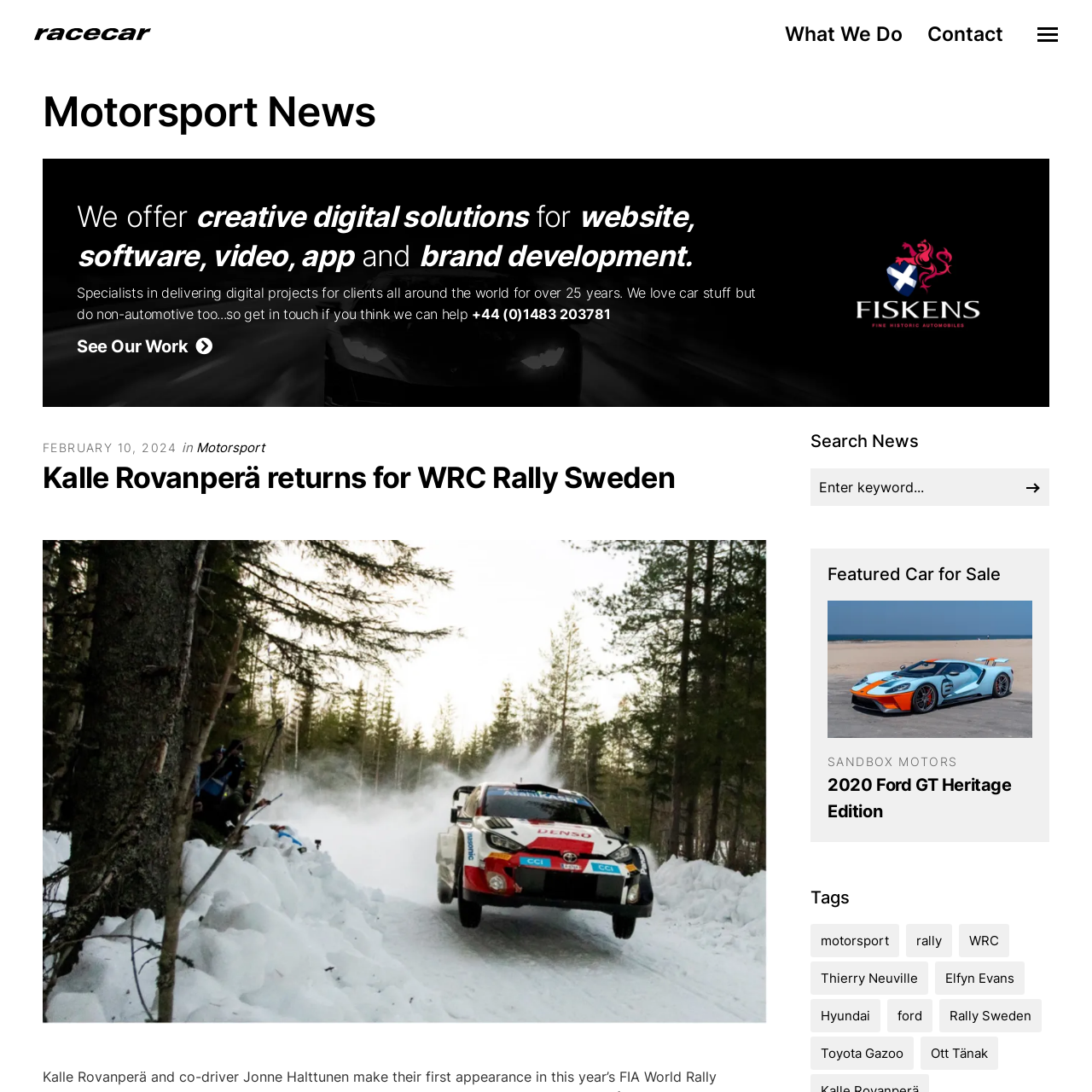Observe the visual content surrounded by a red rectangle, What is the event referenced in the title? Respond using just one word or a short phrase.

WRC Rally Sweden